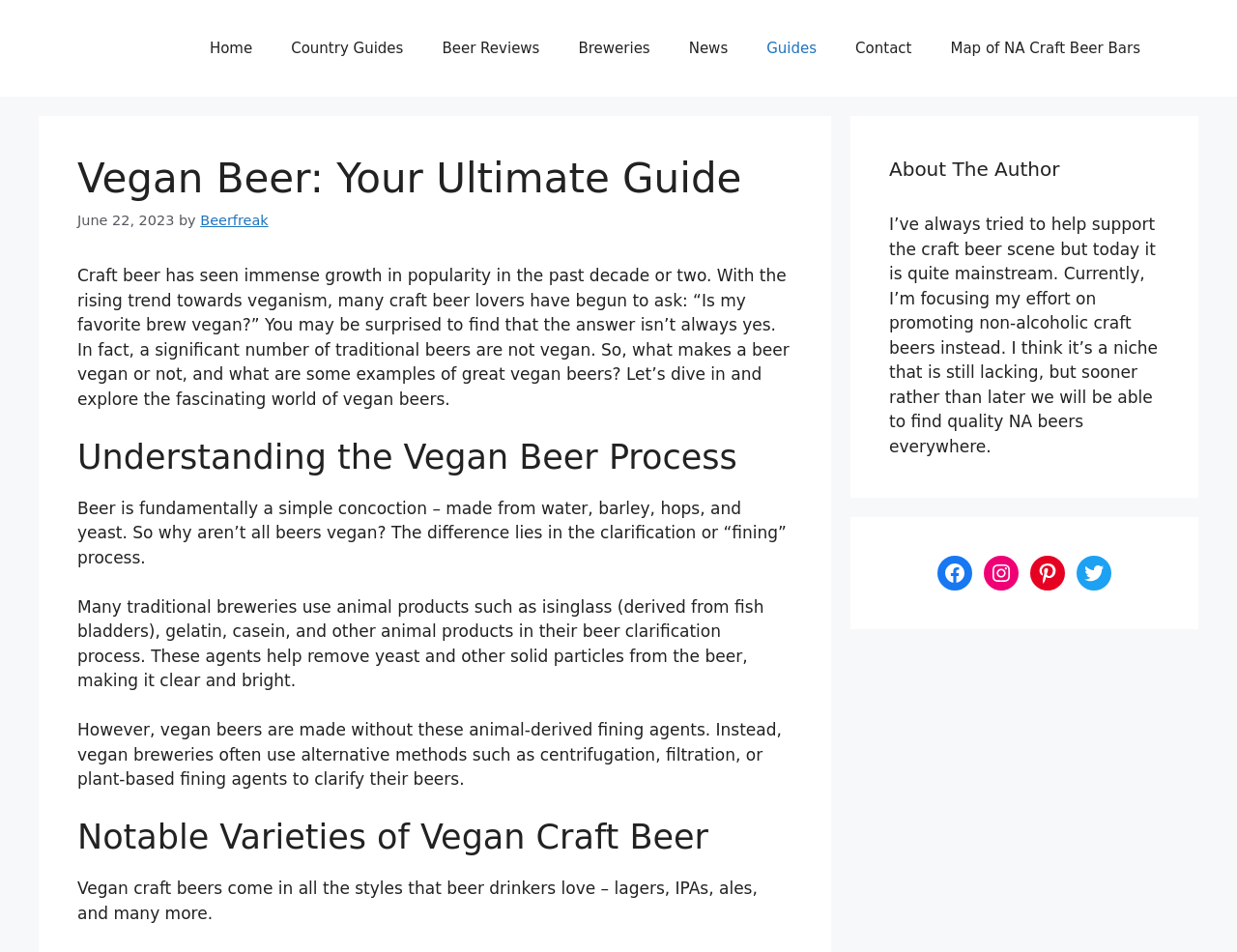Pinpoint the bounding box coordinates of the clickable element needed to complete the instruction: "Visit the 'Country Guides' page". The coordinates should be provided as four float numbers between 0 and 1: [left, top, right, bottom].

[0.22, 0.02, 0.342, 0.081]